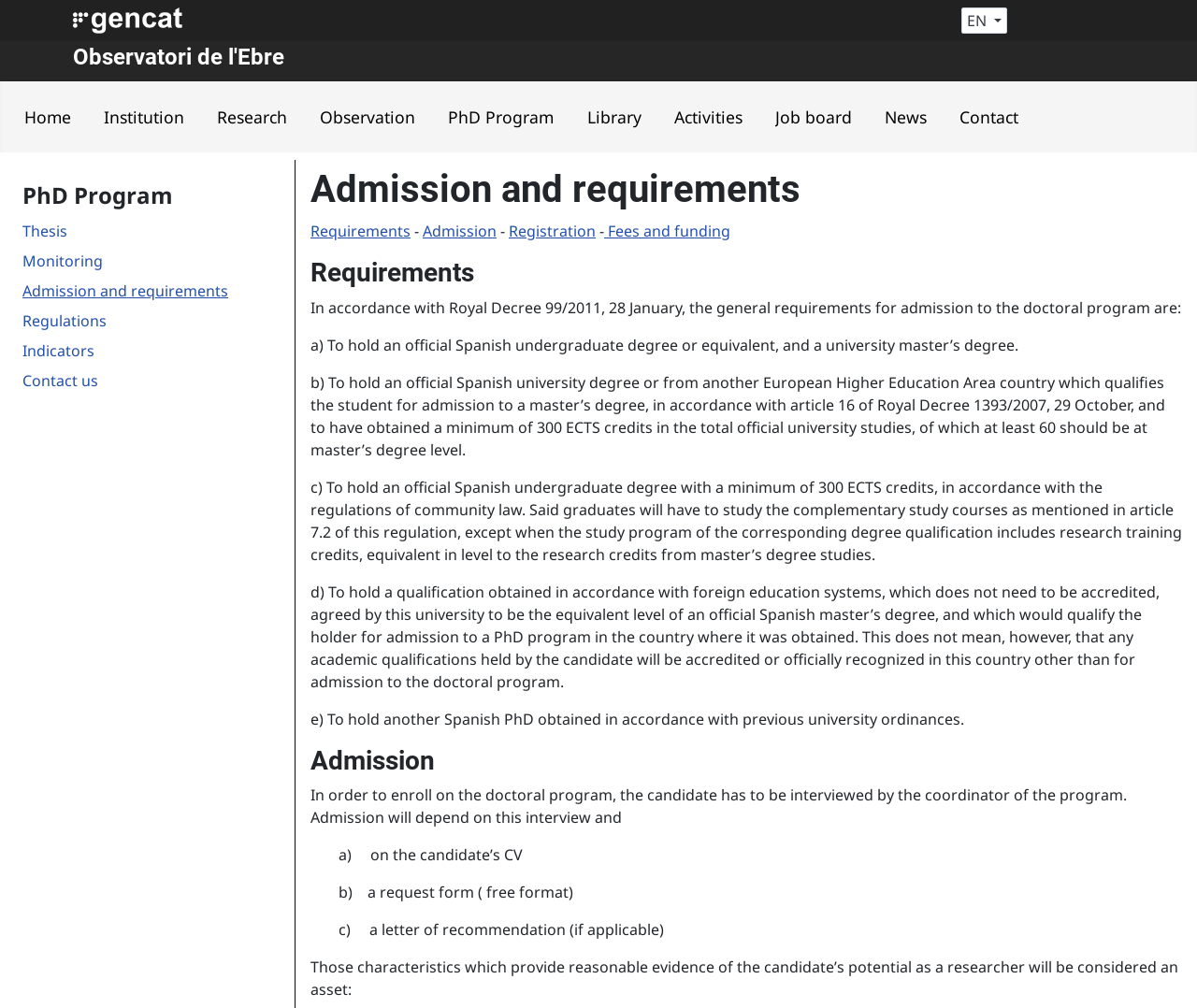What is the purpose of the interview with the coordinator of the program?
Please give a detailed answer to the question using the information shown in the image.

I found the section about admission by looking for the 'heading' element type with the text 'Admission'. Then, I searched for the 'StaticText' element type below it and found the element with the text 'In order to enroll on the doctoral program, the candidate has to be interviewed by the coordinator of the program. Admission will depend on this interview and...', which indicates that the purpose of the interview is for admission, which is the answer to the question.